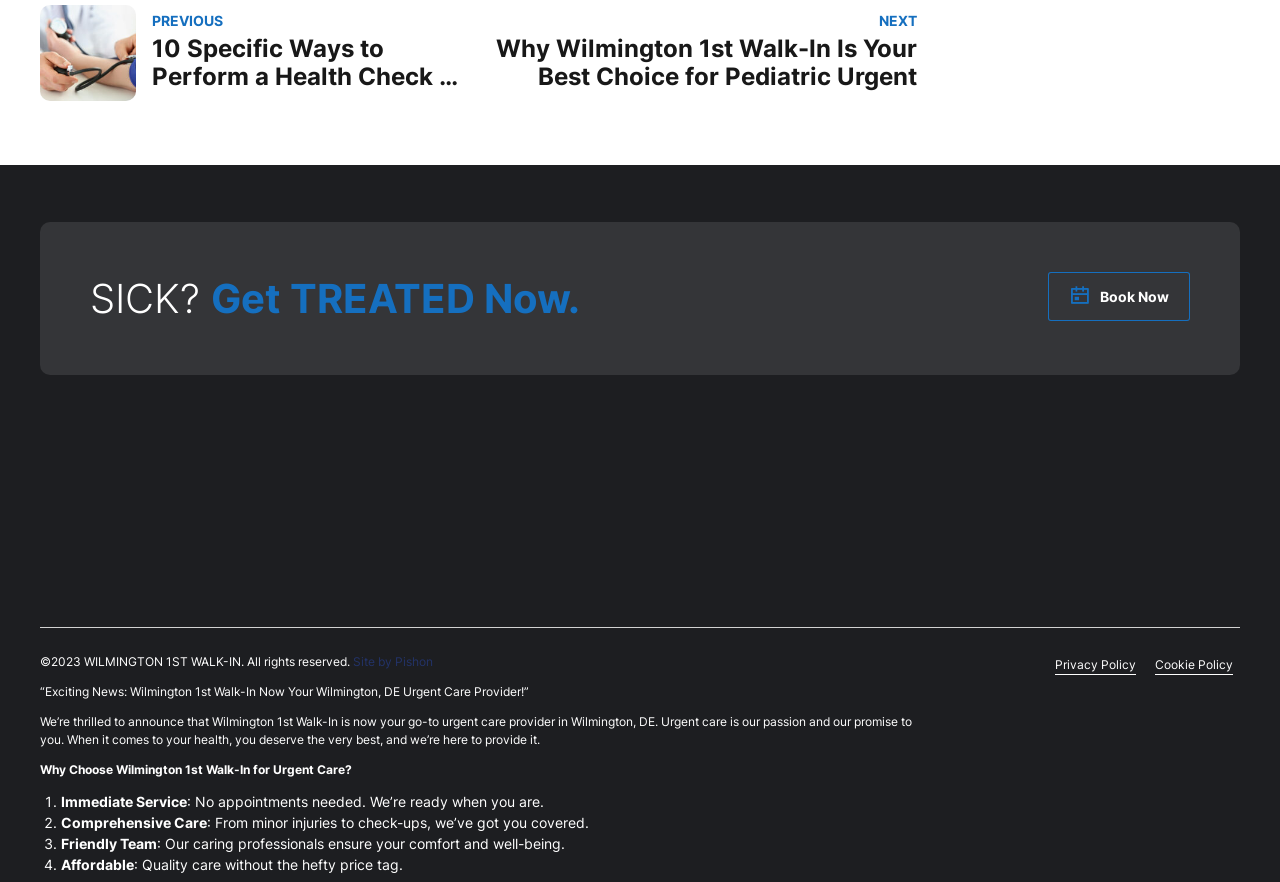Please specify the bounding box coordinates of the clickable region to carry out the following instruction: "Click on the AlphaBetaStock.com link". The coordinates should be four float numbers between 0 and 1, in the format [left, top, right, bottom].

None